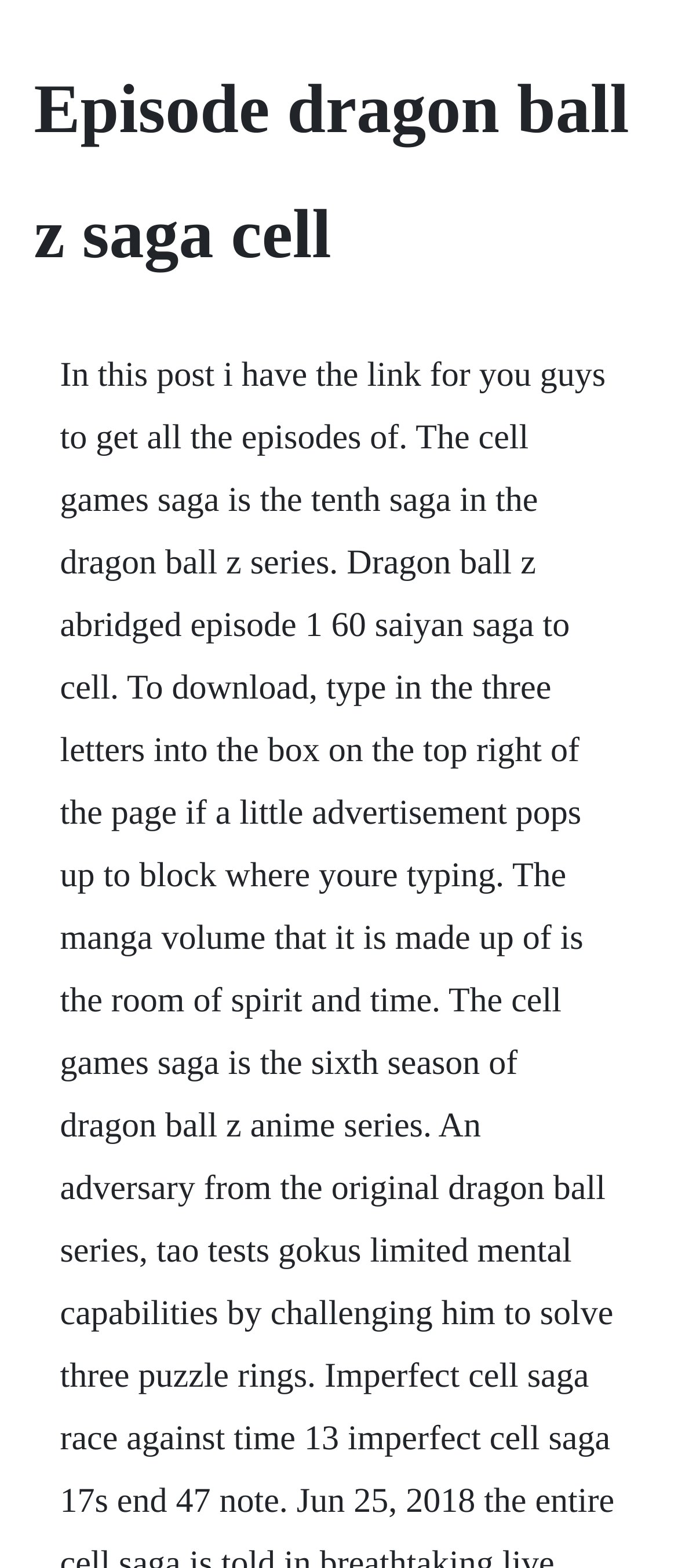Please find and provide the title of the webpage.

Episode dragon ball z saga cell